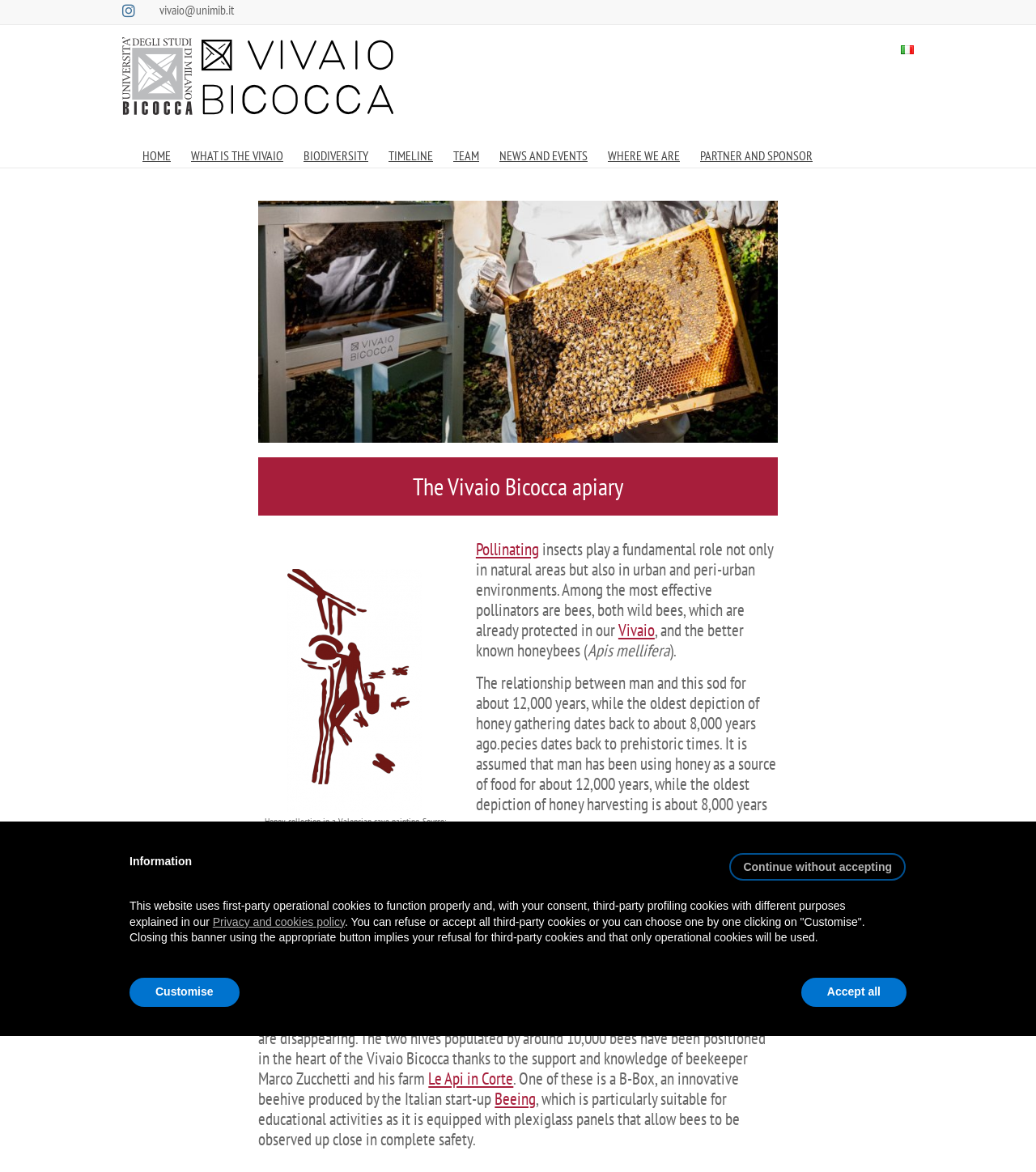Find the bounding box coordinates for the HTML element described in this sentence: "Beeing". Provide the coordinates as four float numbers between 0 and 1, in the format [left, top, right, bottom].

[0.478, 0.928, 0.517, 0.947]